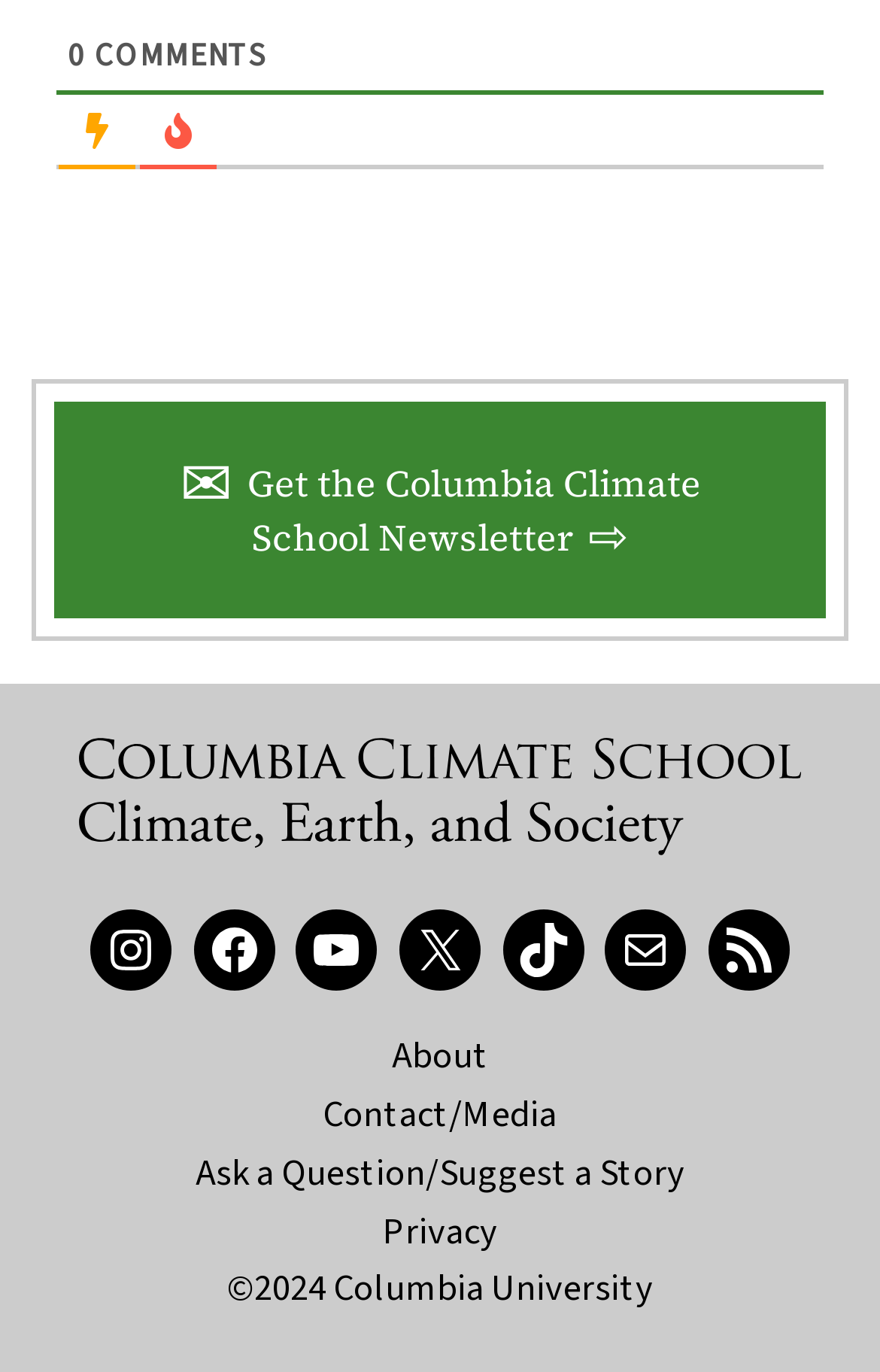How many social media links are available?
Using the details shown in the screenshot, provide a comprehensive answer to the question.

There are six social media links available, including Instagram, Facebook, YouTube, Twitter, TikTok, and Newsletter, which can be found in the links section of the webpage.